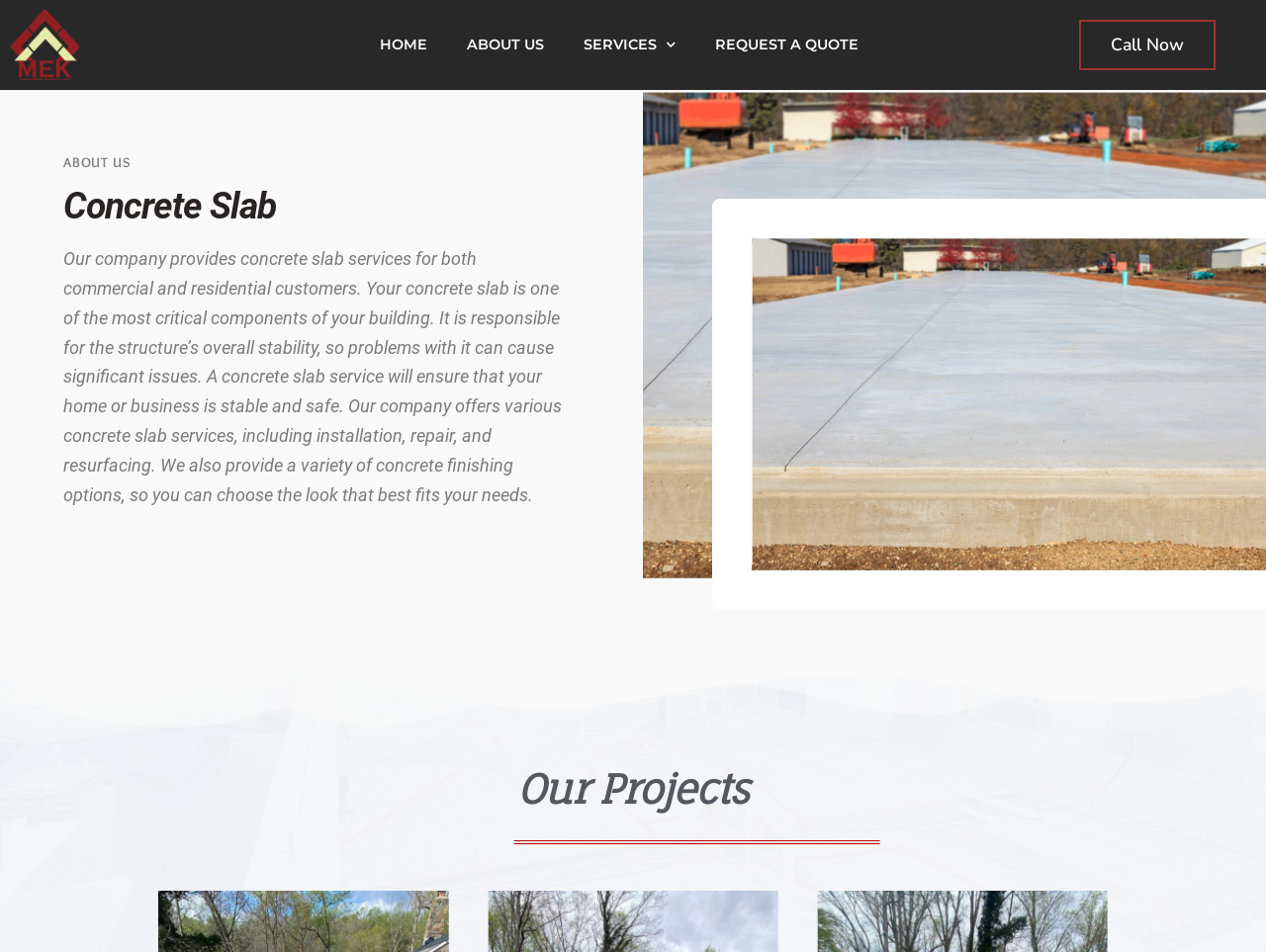Offer a thorough description of the webpage.

The webpage is about Mek Concrete's concrete slab services. At the top left corner, there is a logo image. Below the logo, there is a navigation menu with five links: "HOME", "ABOUT US", "SERVICES" with a dropdown menu, "REQUEST A QUOTE", and "Call Now" at the top right corner.

The main content of the webpage is divided into two sections. The first section is about the company's "ABOUT US" and "Concrete Slab" services. The "ABOUT US" heading is located above the "Concrete Slab" heading. Below the headings, there is a paragraph of text that describes the importance of concrete slab services and the various services offered by the company, including installation, repair, and resurfacing.

The second section is titled "Our Projects" and is located at the bottom of the webpage.